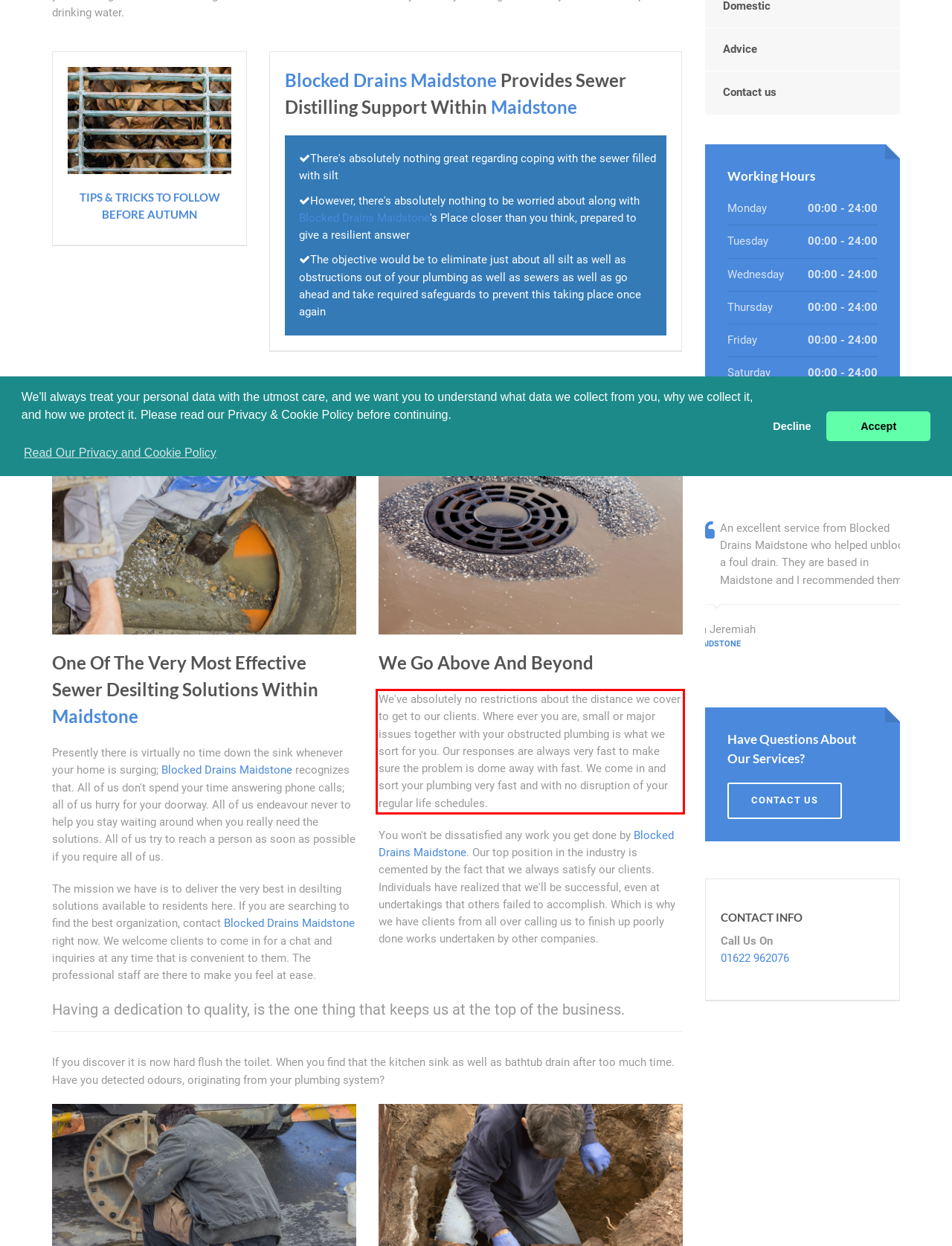Examine the webpage screenshot, find the red bounding box, and extract the text content within this marked area.

We've absolutely no restrictions about the distance we cover to get to our clients. Where ever you are, small or major issues together with your obstructed plumbing is what we sort for you. Our responses are always very fast to make sure the problem is dome away with fast. We come in and sort your plumbing very fast and with no disruption of your regular life schedules.